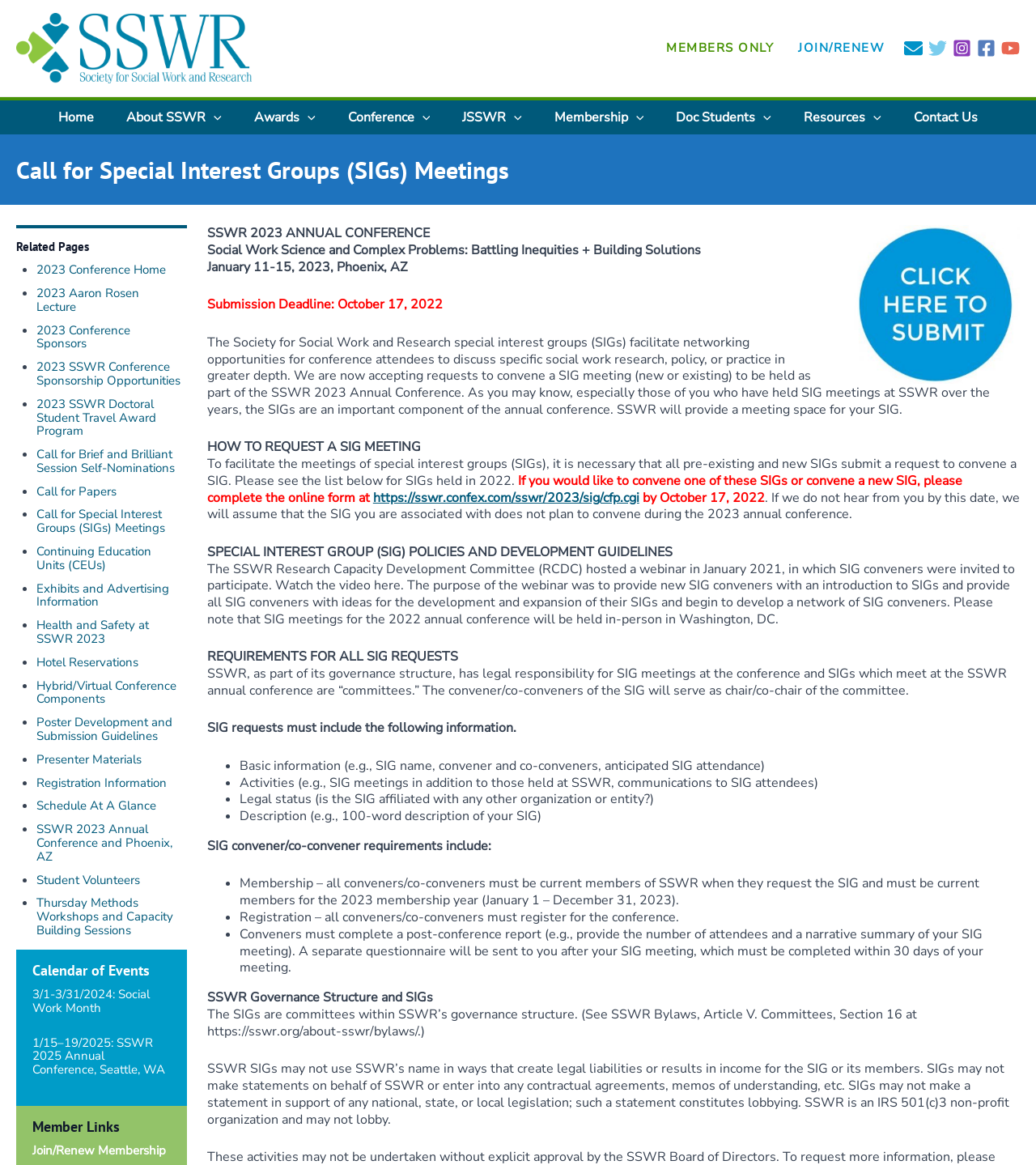Please locate the bounding box coordinates for the element that should be clicked to achieve the following instruction: "Visit the 'About SSWR' page". Ensure the coordinates are given as four float numbers between 0 and 1, i.e., [left, top, right, bottom].

[0.107, 0.086, 0.23, 0.115]